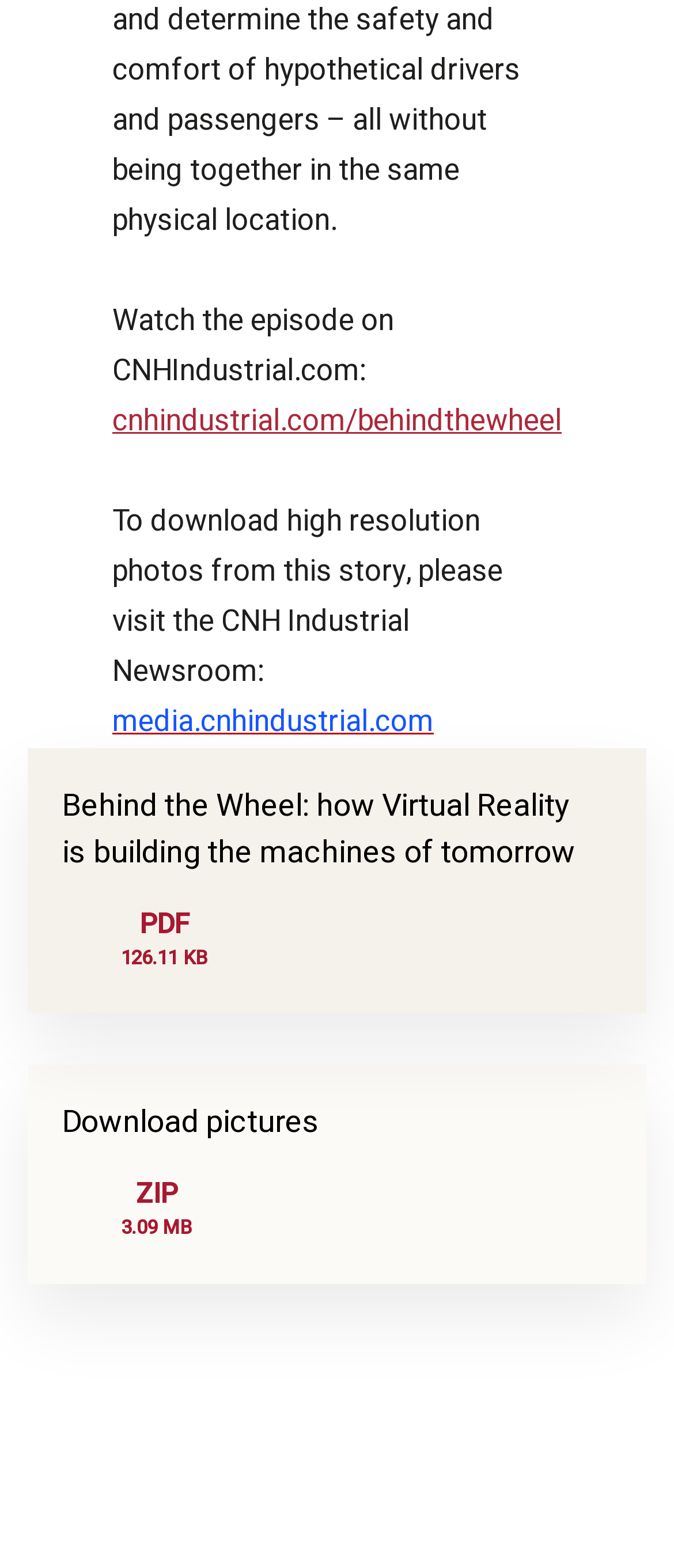Determine the bounding box for the HTML element described here: "REWARD OF SIN". The coordinates should be given as [left, top, right, bottom] with each number being a float between 0 and 1.

None